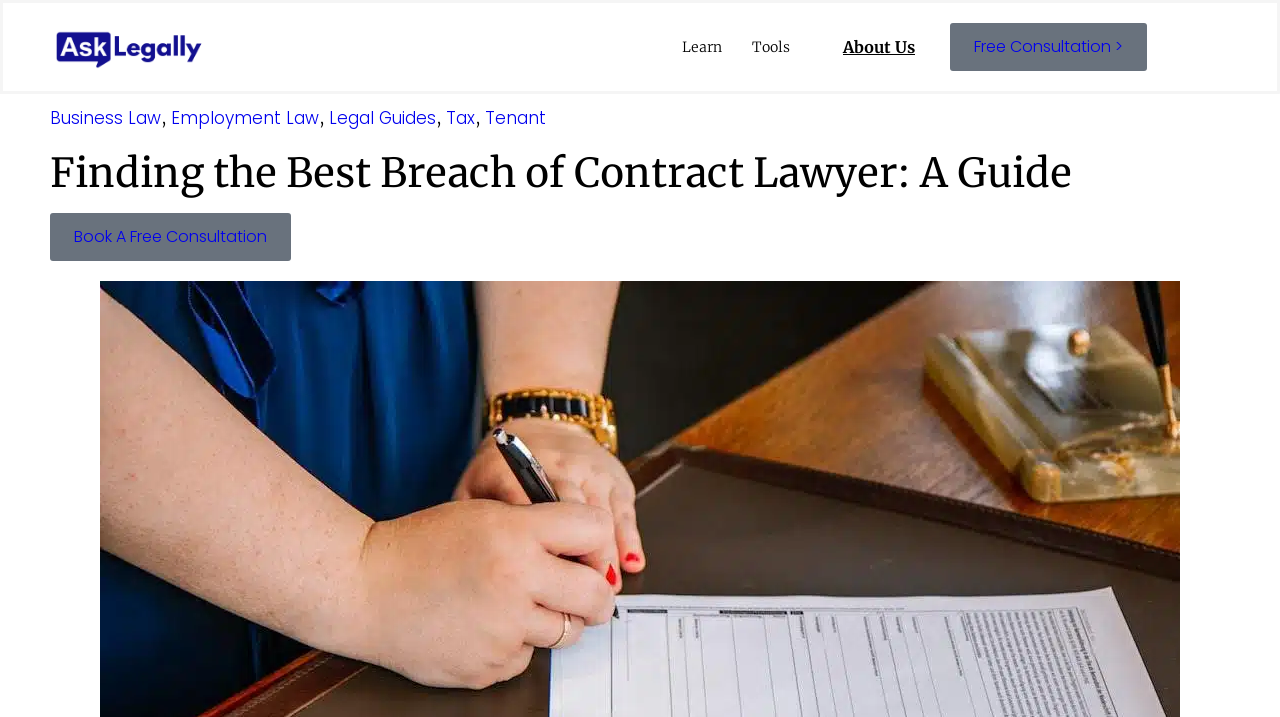Is the logo of the website a clickable link? Analyze the screenshot and reply with just one word or a short phrase.

Yes